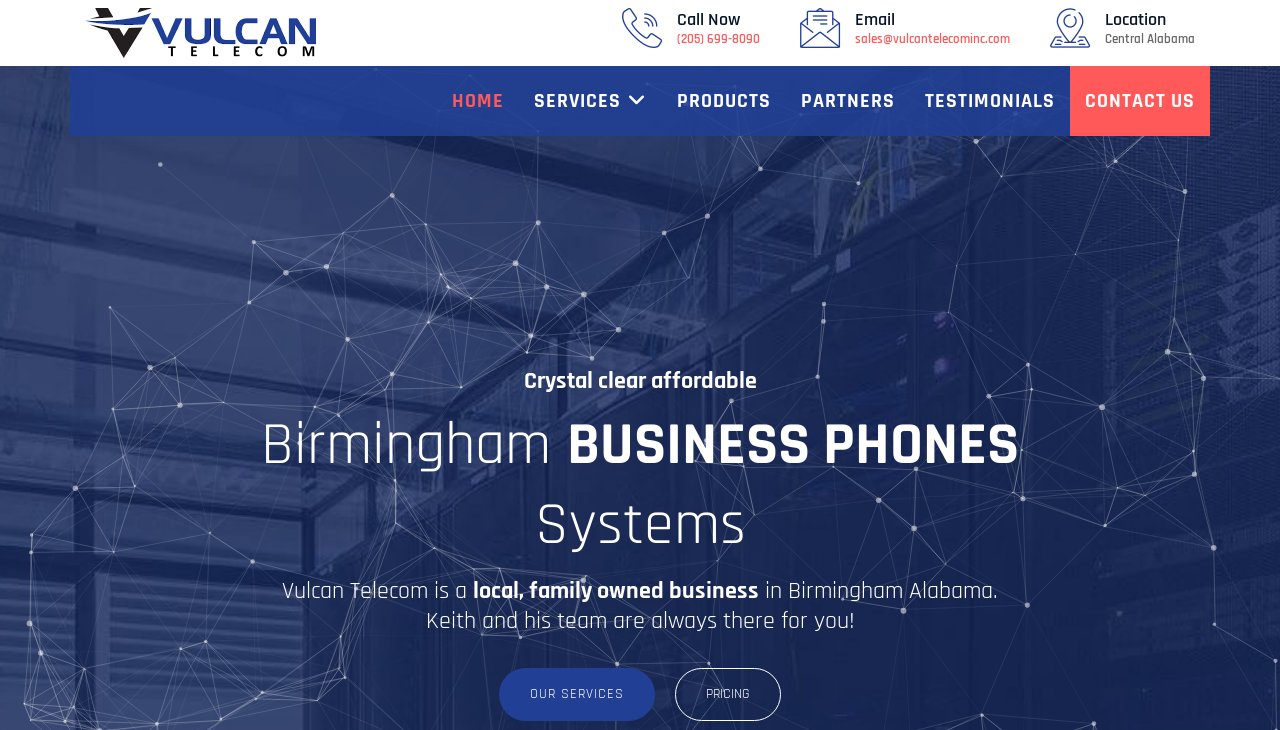Provide the bounding box coordinates of the section that needs to be clicked to accomplish the following instruction: "Call the phone number."

[0.529, 0.043, 0.594, 0.065]